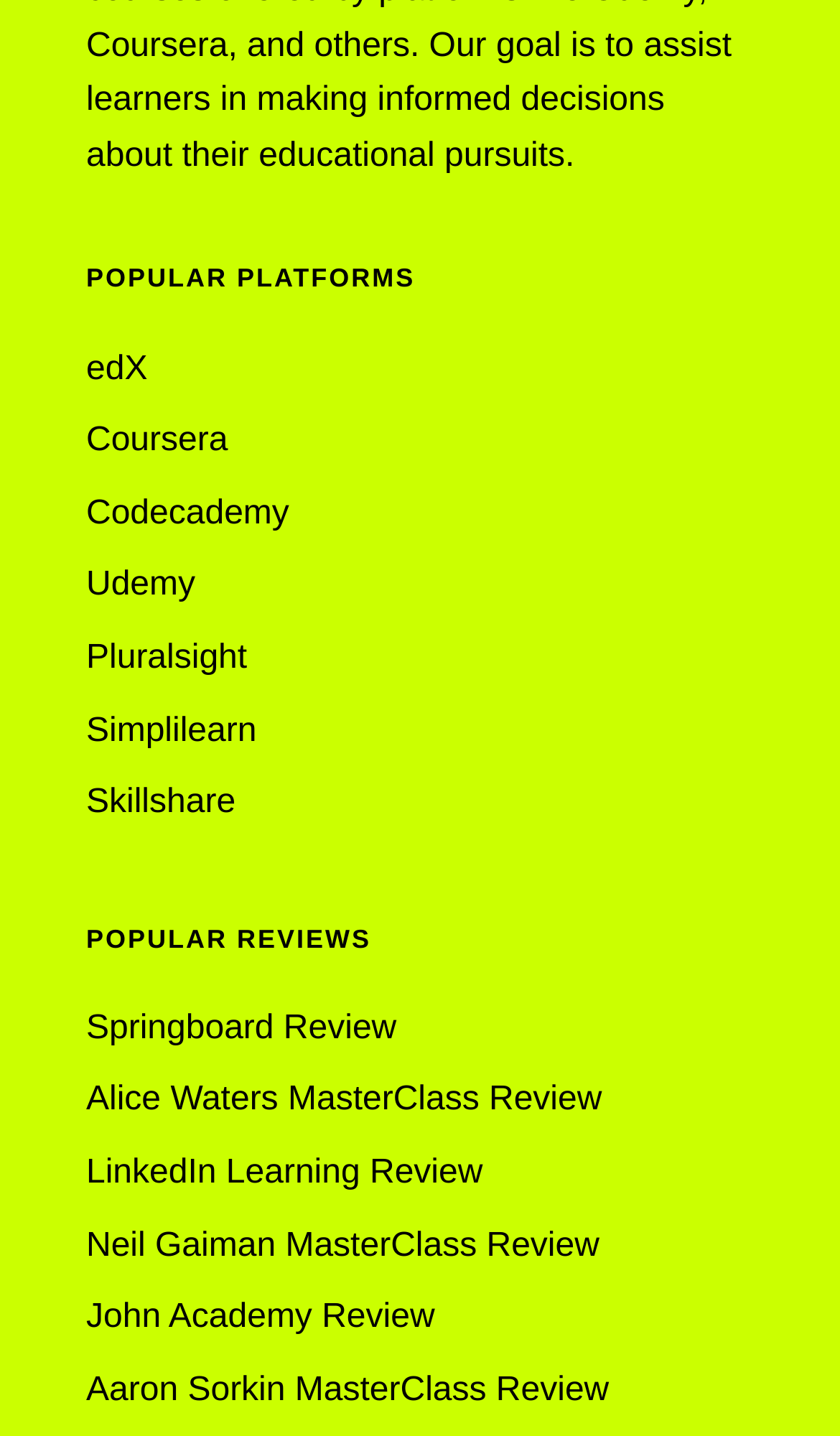Please locate the clickable area by providing the bounding box coordinates to follow this instruction: "click on edX".

[0.103, 0.232, 0.344, 0.282]